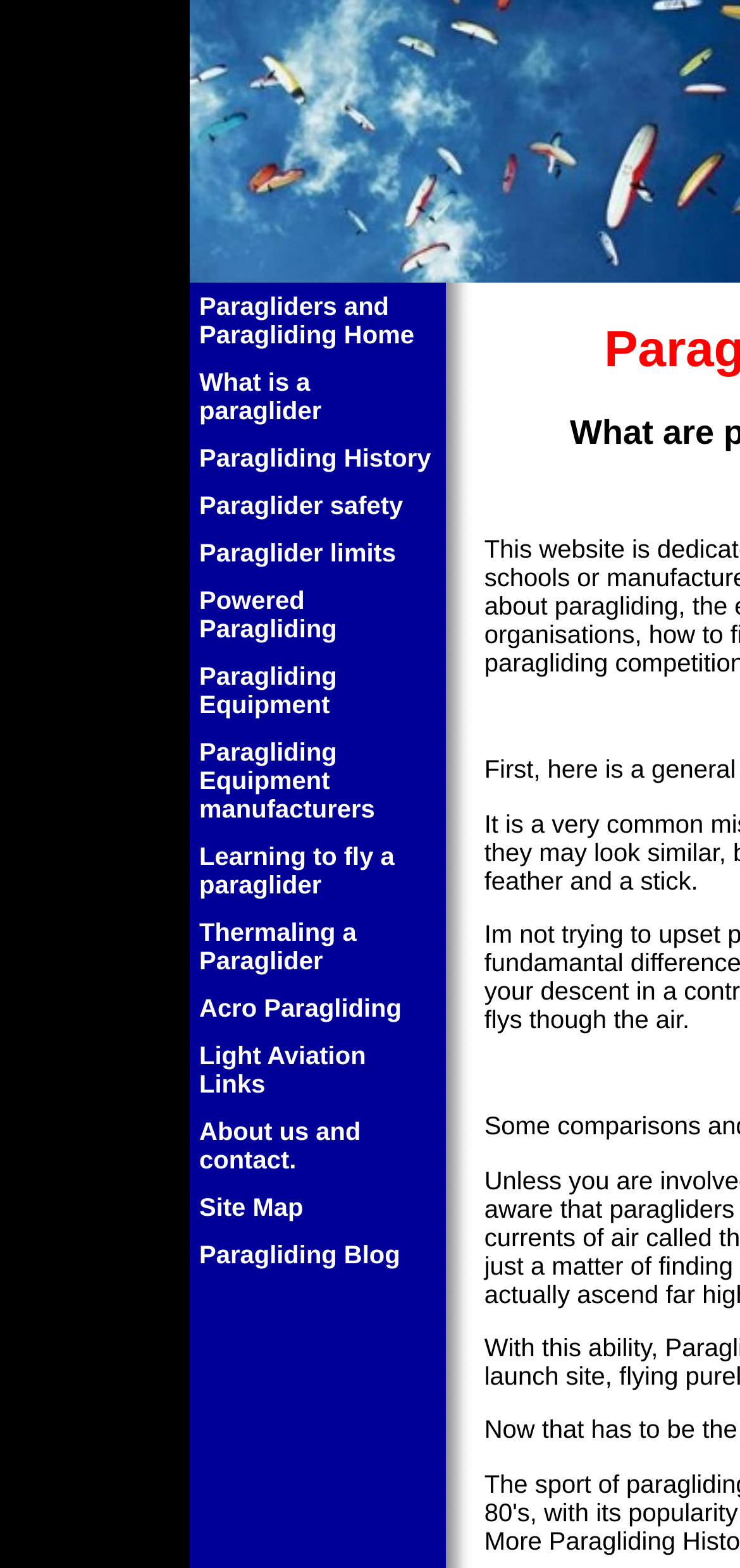Determine the bounding box coordinates for the UI element described. Format the coordinates as (top-left x, top-left y, bottom-right x, bottom-right y) and ensure all values are between 0 and 1. Element description: What is a paraglider

[0.269, 0.235, 0.434, 0.271]